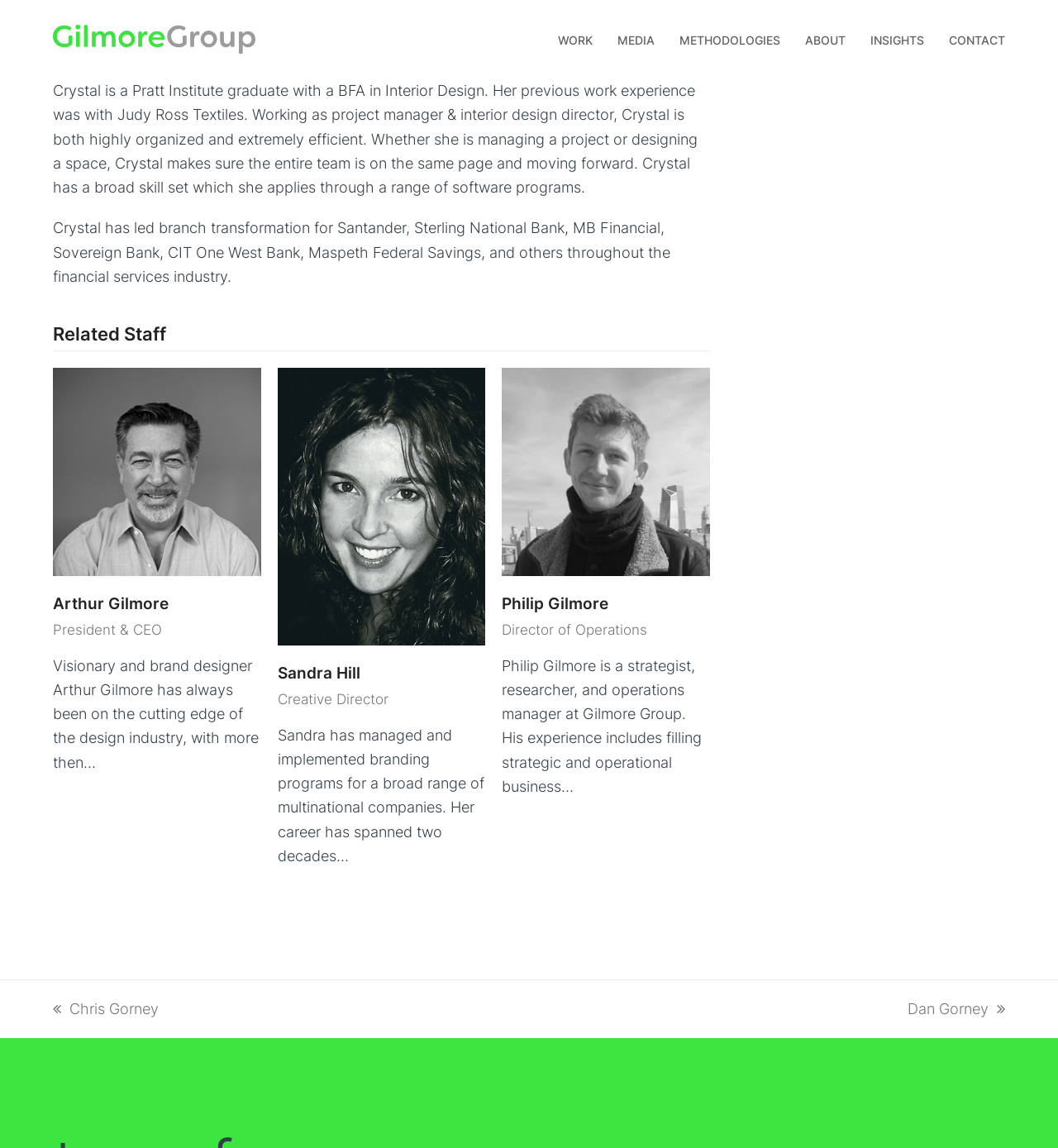Find the bounding box coordinates of the element's region that should be clicked in order to follow the given instruction: "View the archives". The coordinates should consist of four float numbers between 0 and 1, i.e., [left, top, right, bottom].

None